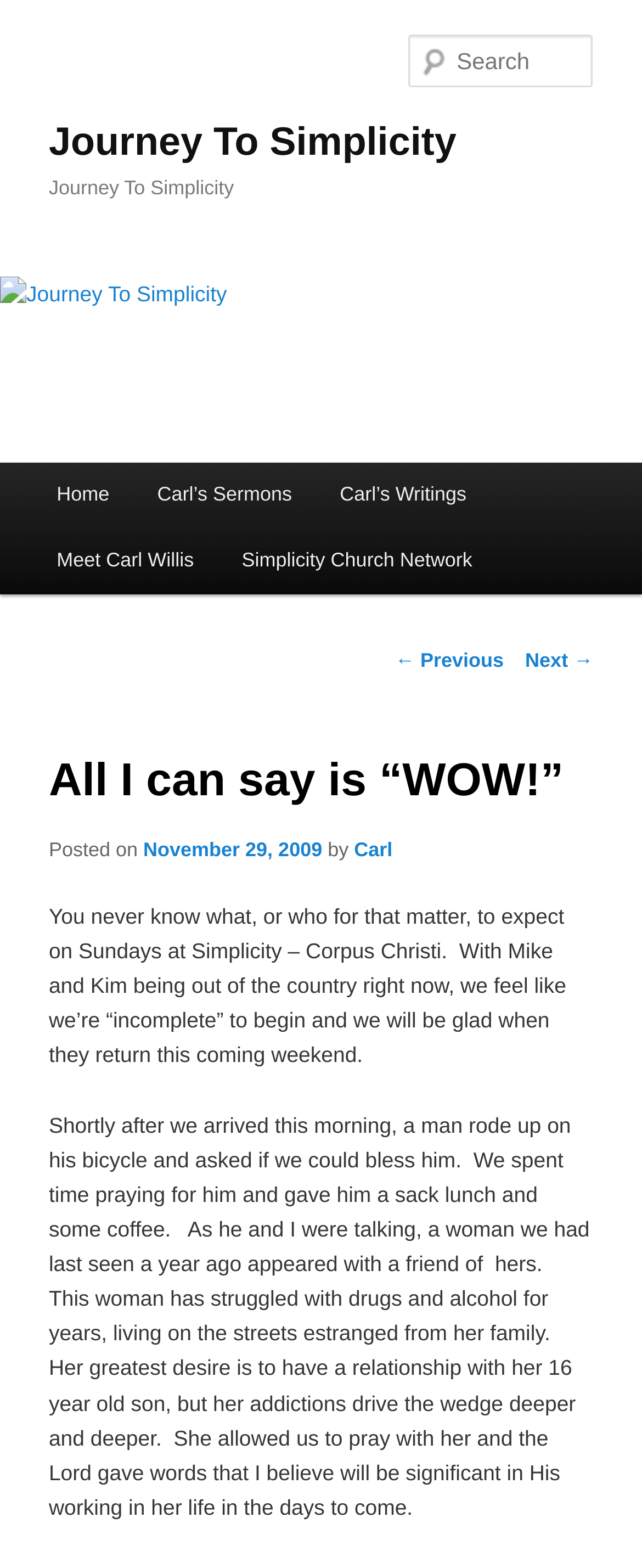Using the information from the screenshot, answer the following question thoroughly:
What is the date of the post?

I found the answer by looking at the link 'November 29, 2009' which indicates the date of the post.